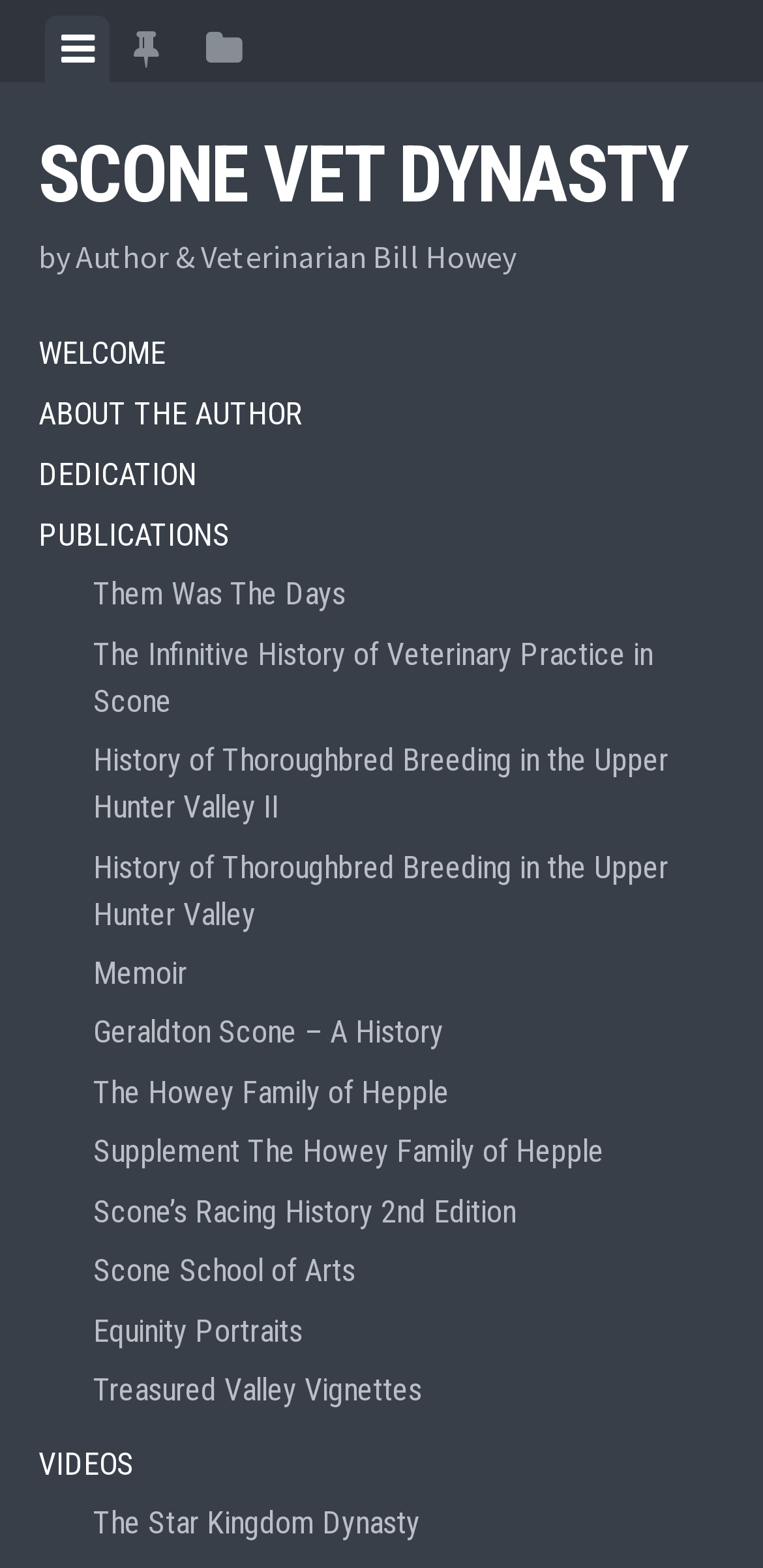Please identify the bounding box coordinates of the region to click in order to complete the given instruction: "Explore publications". The coordinates should be four float numbers between 0 and 1, i.e., [left, top, right, bottom].

[0.05, 0.322, 0.95, 0.36]